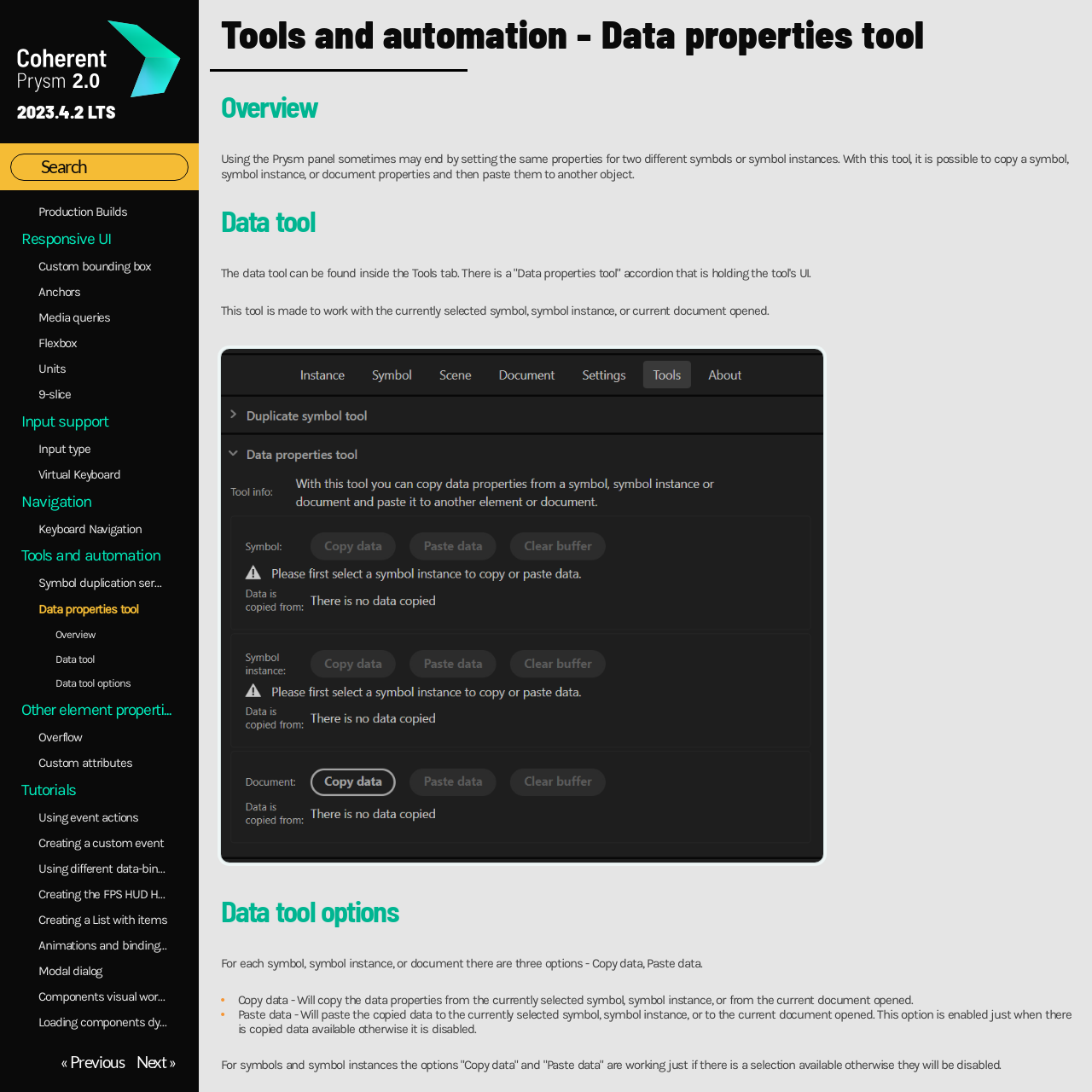How many options are there in the Data tool?
Give a thorough and detailed response to the question.

The Data tool is located in the Tools tab, and it has three options: 'Copy data', 'Paste data', and an accordion to hold the tool's UI. These options allow users to copy and paste data properties between symbols, symbol instances, or documents.